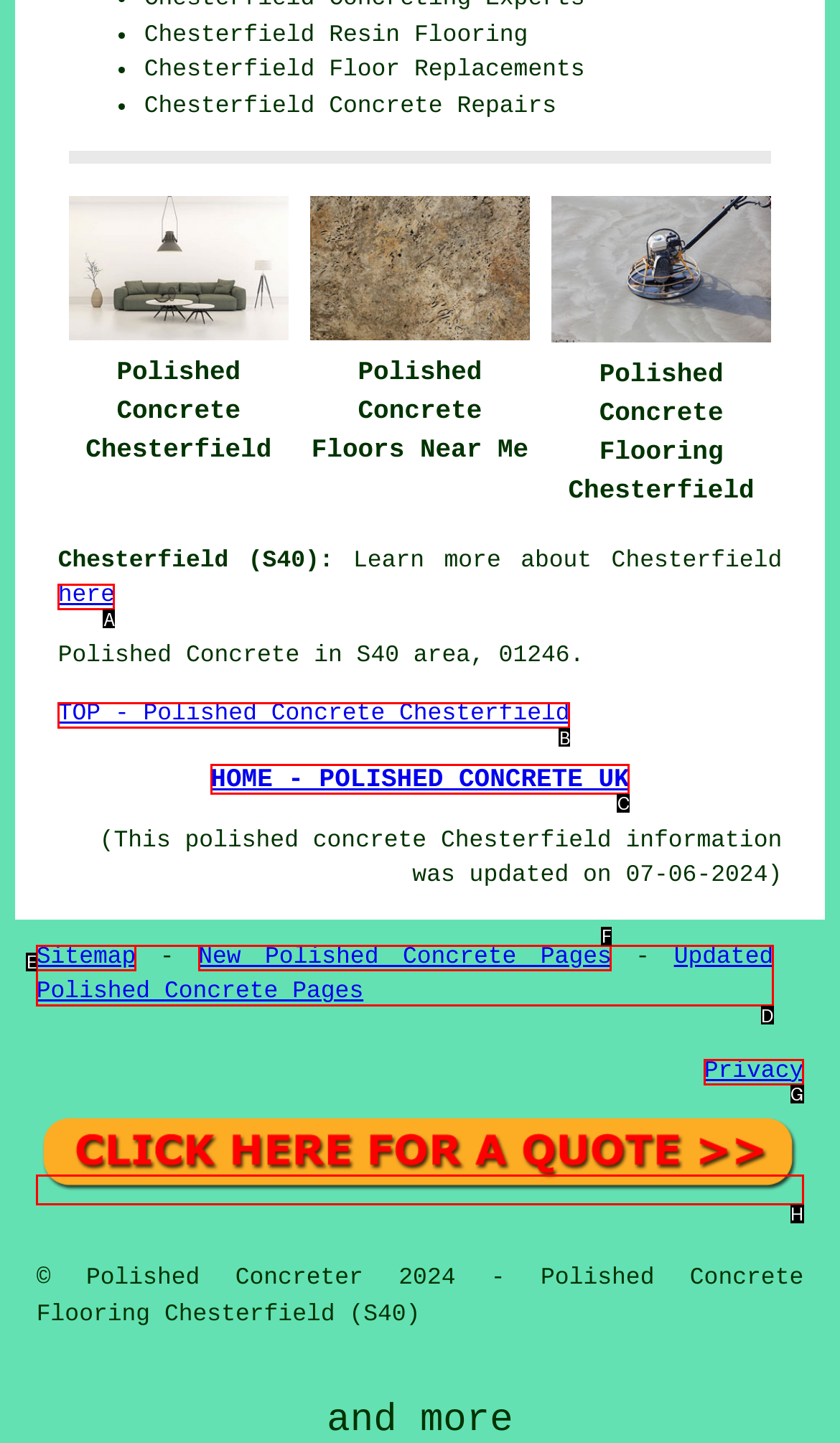Find the HTML element that matches the description: here. Answer using the letter of the best match from the available choices.

A